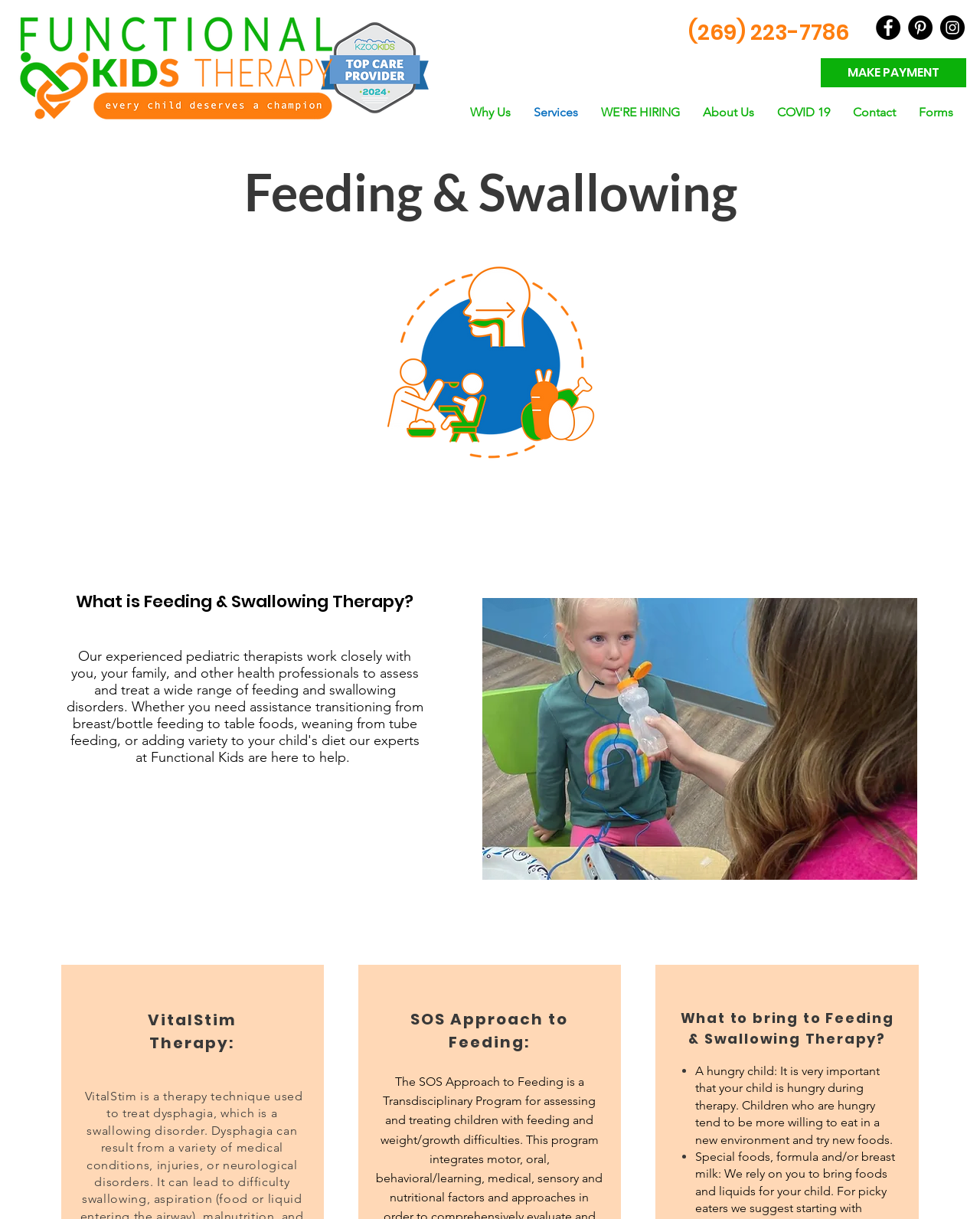How many images are in the slide show gallery?
Look at the image and respond to the question as thoroughly as possible.

I found the answer by looking at the region element with the role 'Slide show gallery' which contains an image element, indicating that there is only one image in the gallery.